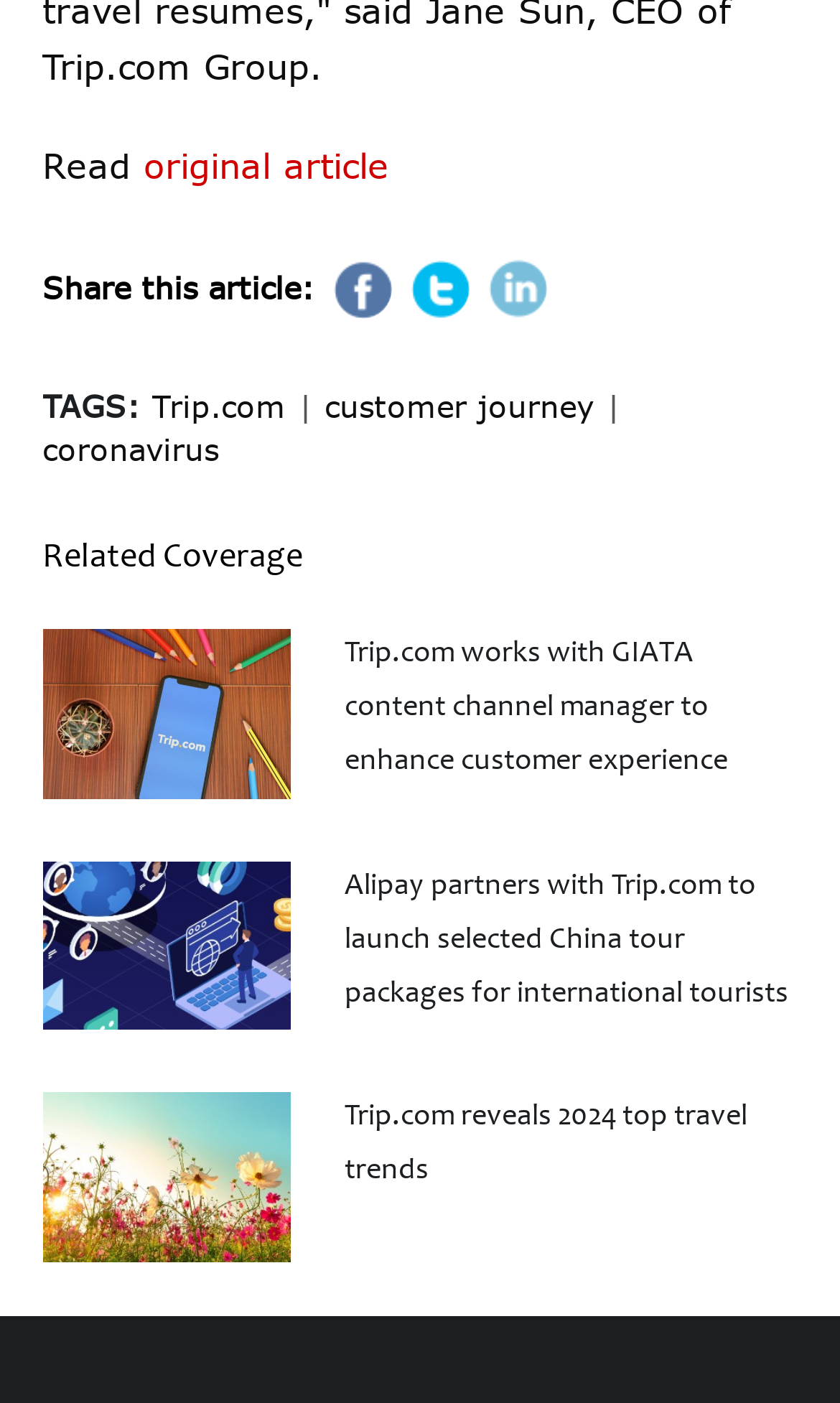Please find the bounding box coordinates of the section that needs to be clicked to achieve this instruction: "Search for a program".

None